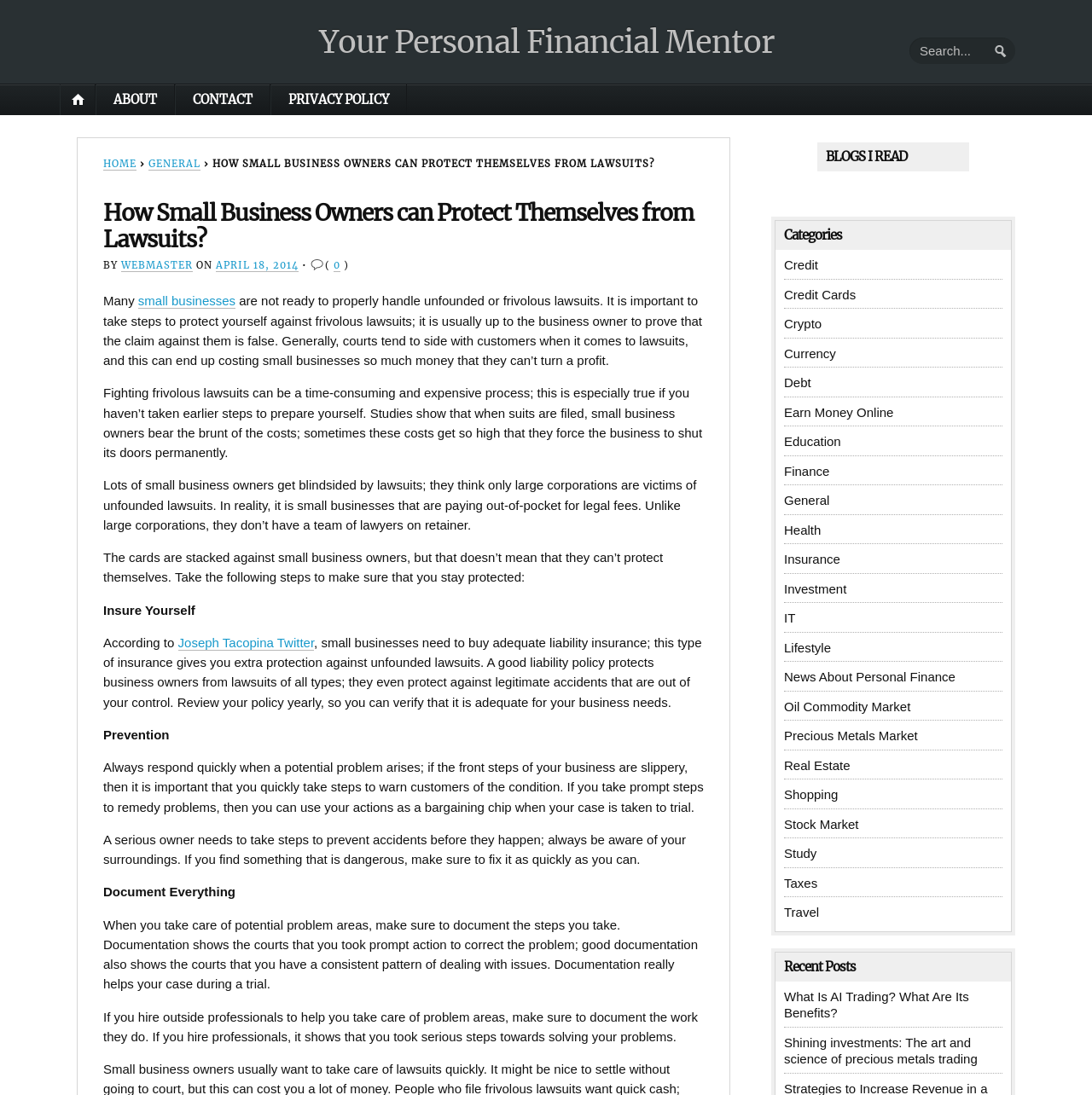Using the information from the screenshot, answer the following question thoroughly:
What is the importance of liability insurance for small businesses?

According to the webpage, liability insurance is essential for small businesses as it provides extra protection against unfounded lawsuits. A good liability policy protects business owners from lawsuits of all types, even legitimate accidents that are out of their control.